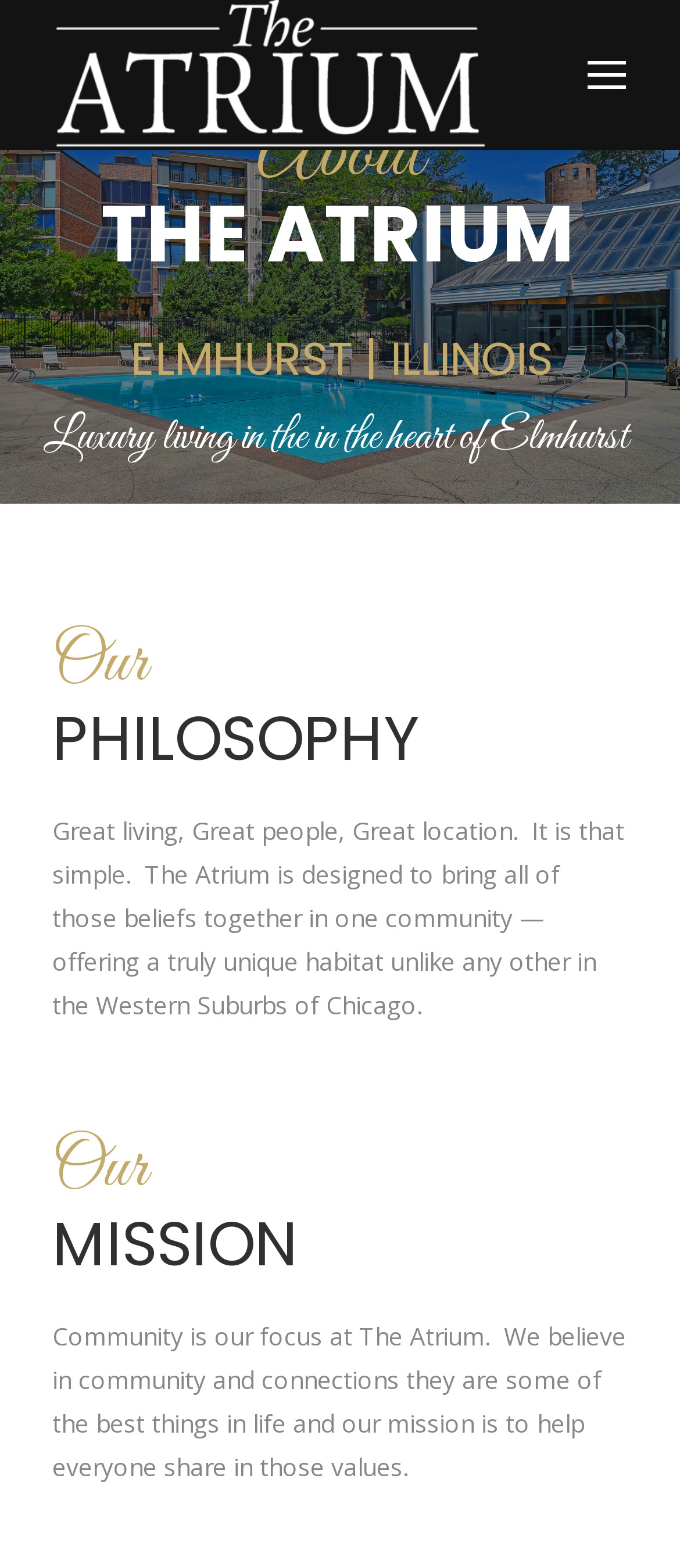Refer to the image and provide an in-depth answer to the question:
What is the focus of the community?

I found the text 'Community is our focus at The Atrium.' which is a static text, indicating that the focus of the community is community itself.